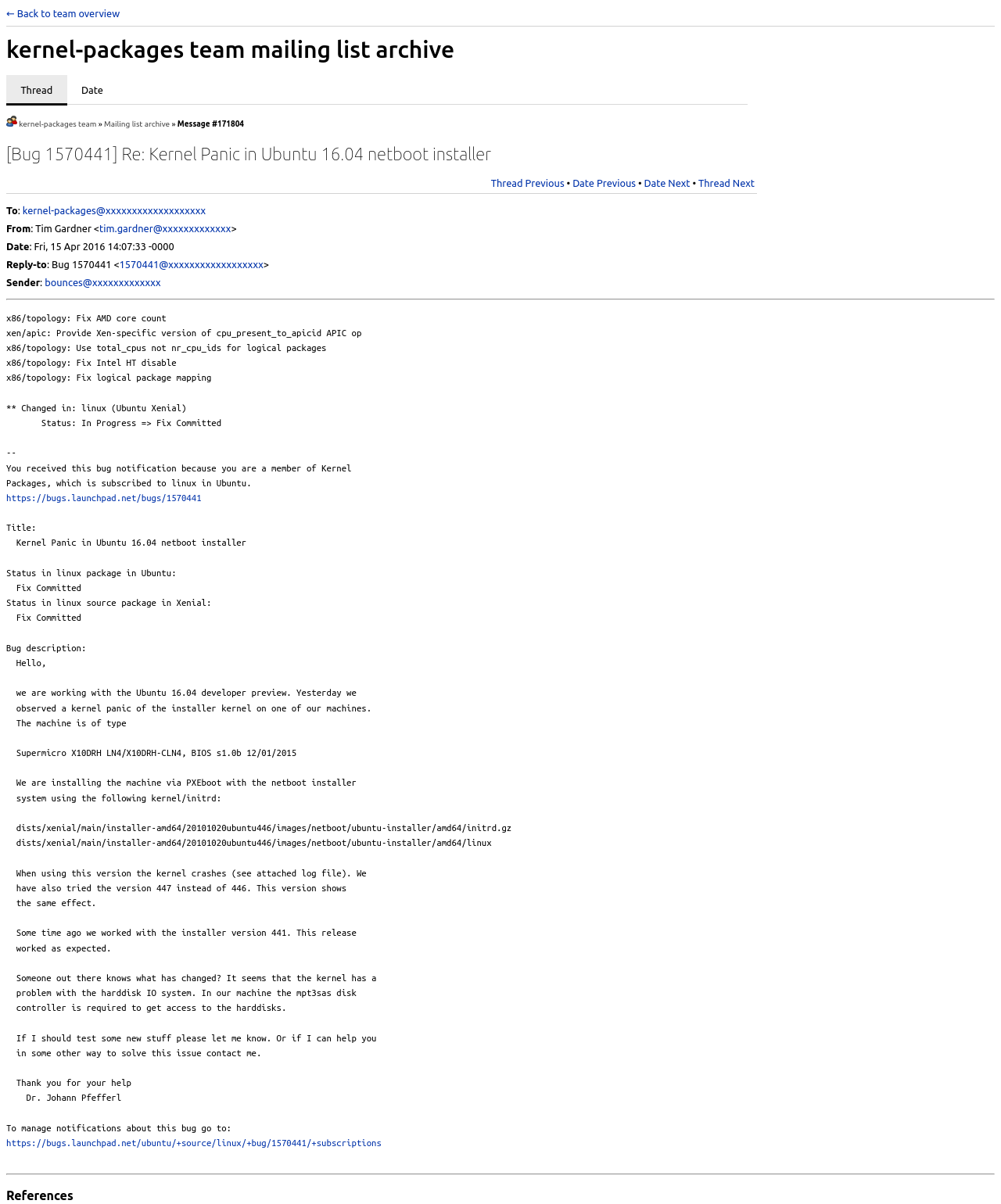Locate the bounding box coordinates of the UI element described by: "kernel-packages team". The bounding box coordinates should consist of four float numbers between 0 and 1, i.e., [left, top, right, bottom].

[0.019, 0.099, 0.096, 0.106]